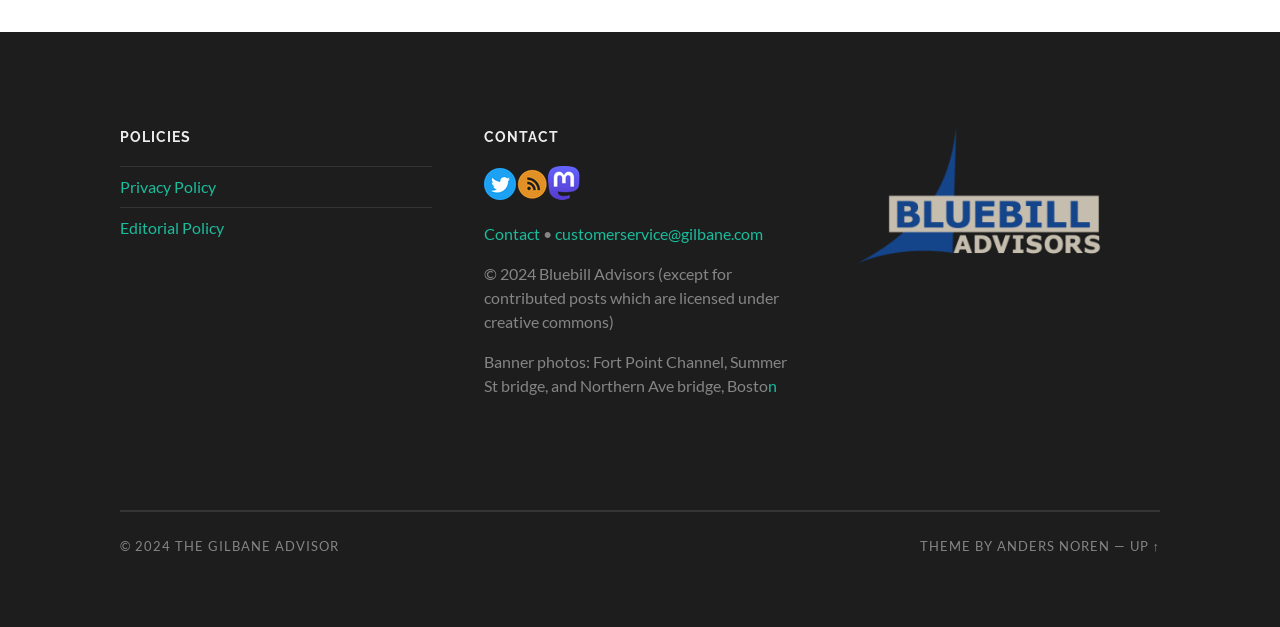Answer the following query with a single word or phrase:
What is the theme of the webpage by?

Anders Noren